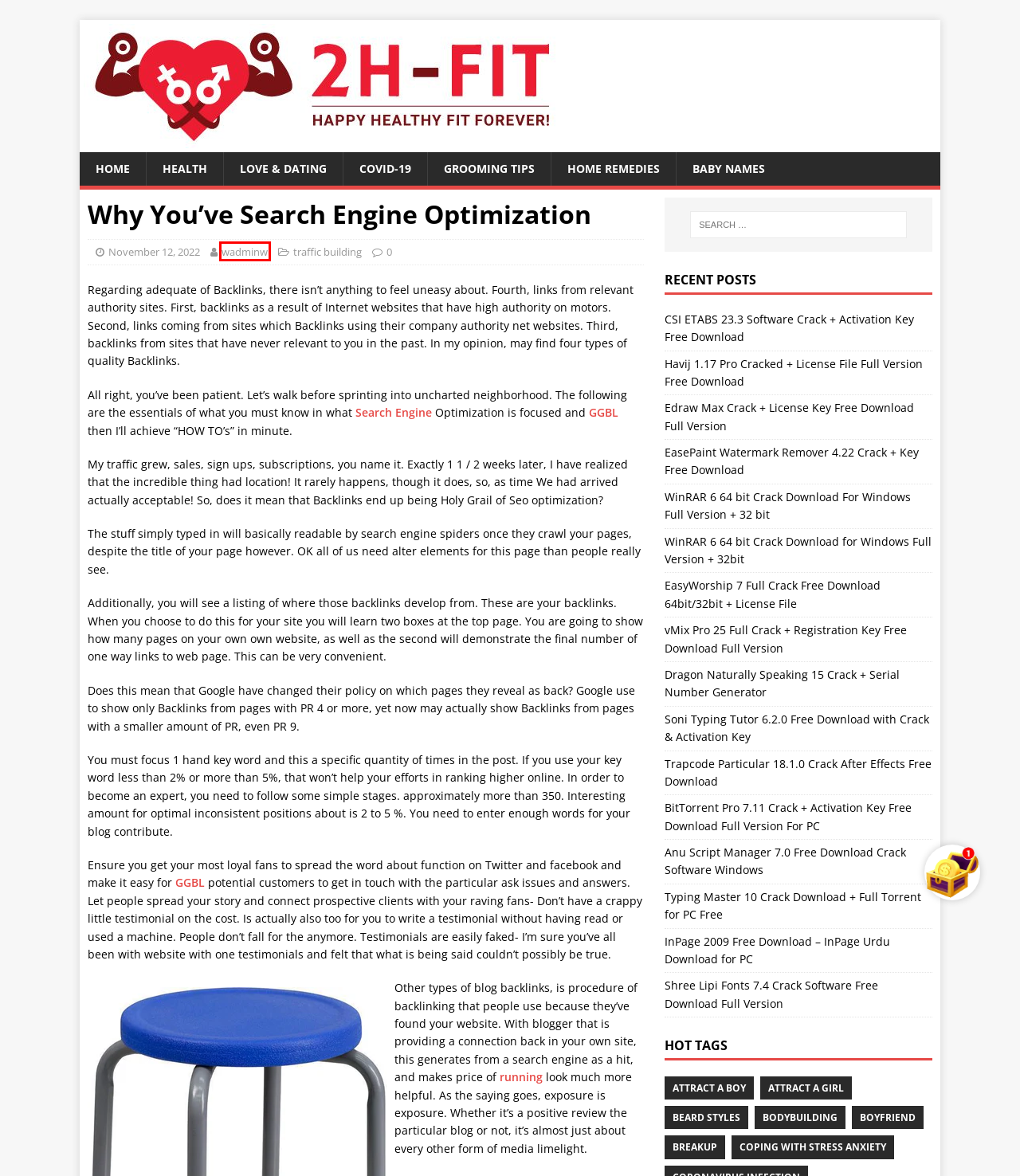Look at the screenshot of a webpage where a red rectangle bounding box is present. Choose the webpage description that best describes the new webpage after clicking the element inside the red bounding box. Here are the candidates:
A. Health – Health and Glow | 2H-Fit |
B. Shree Lipi Fonts 7.4 Crack Software Free Download Full Version – Health and Glow | 2H-Fit |
C. InPage 2009 Free Download – InPage Urdu Download for PC – Health and Glow | 2H-Fit |
D. wadminw – Health and Glow | 2H-Fit |
E. EasyWorship 7 Full Crack Free Download 64bit/32bit + License File – Health and Glow | 2H-Fit |
F. Search Results for “Search Engine” - Pure Volume
G. traffic building – Health and Glow | 2H-Fit |
H. GG Backlinks: Good Game for your SEO!

D